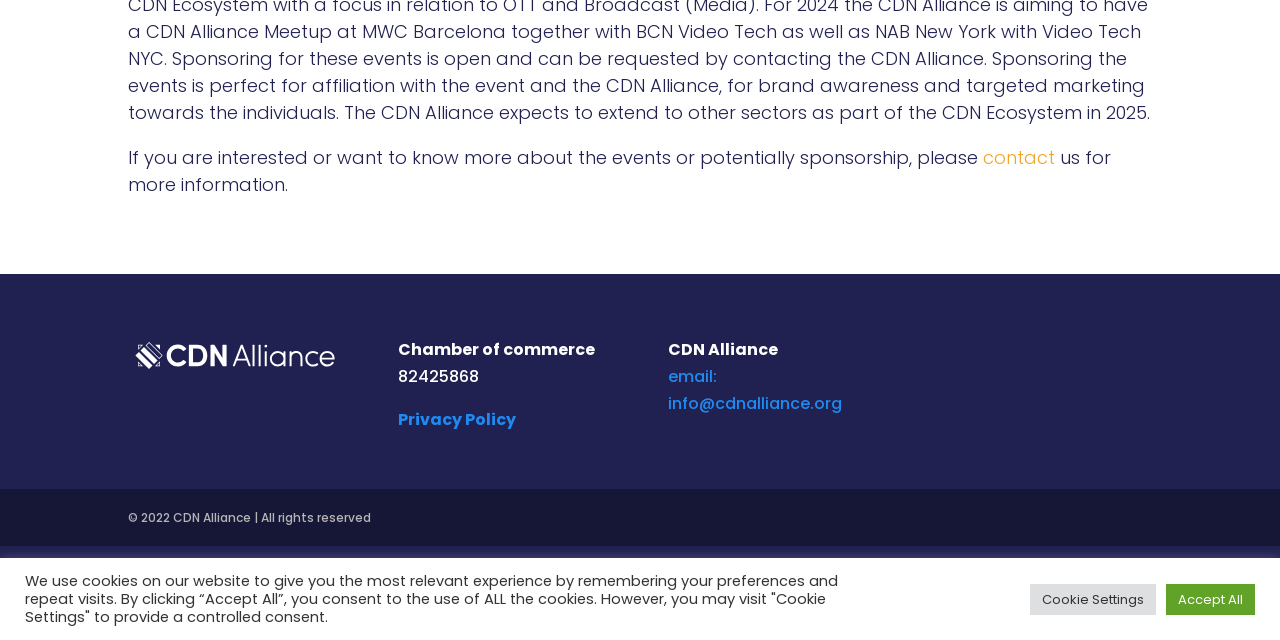Determine the bounding box coordinates for the UI element matching this description: "email: info@cdnalliance.org".

[0.522, 0.57, 0.658, 0.648]